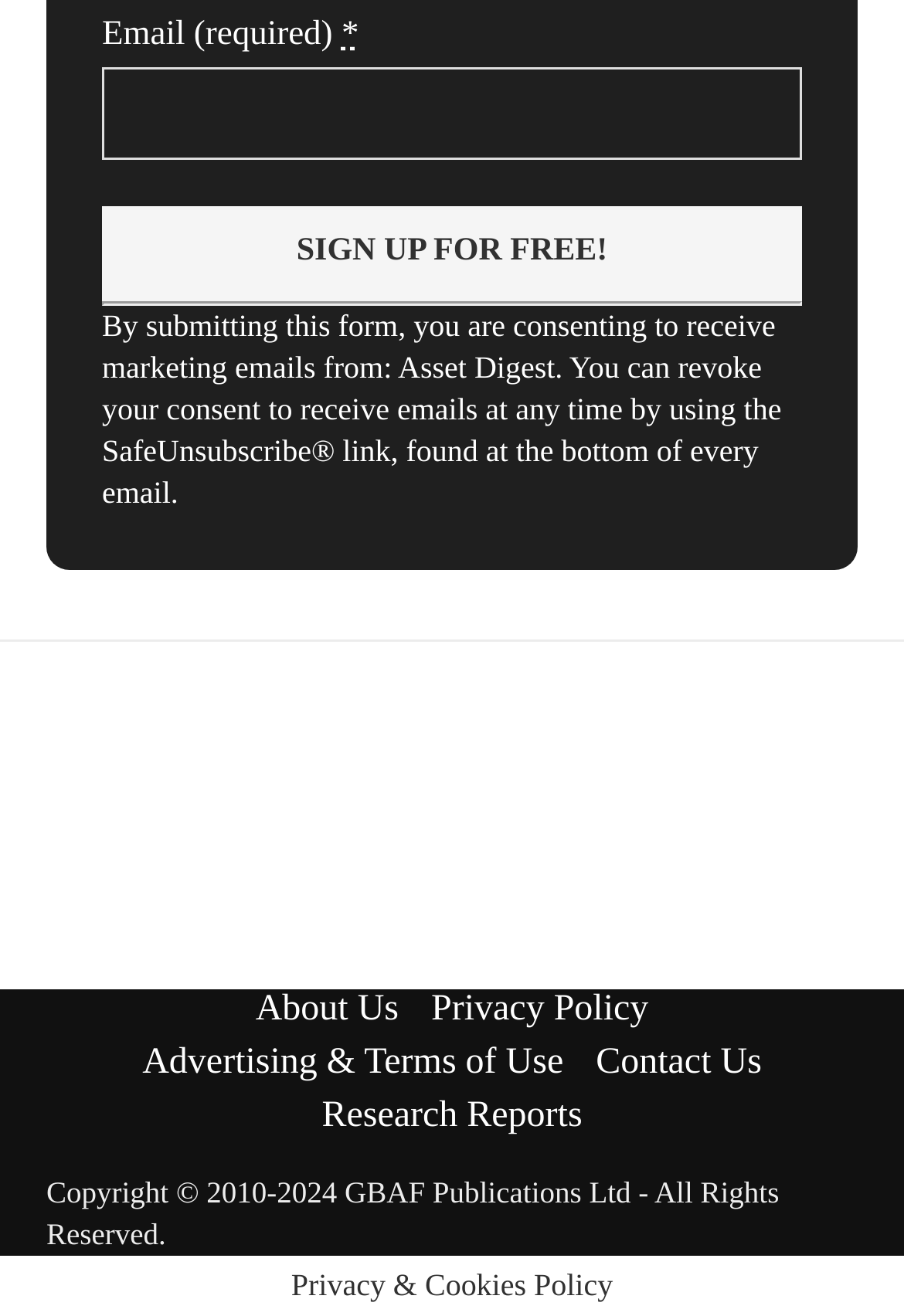Identify the bounding box coordinates of the region that should be clicked to execute the following instruction: "Click the PRIVACY POLICY link".

None